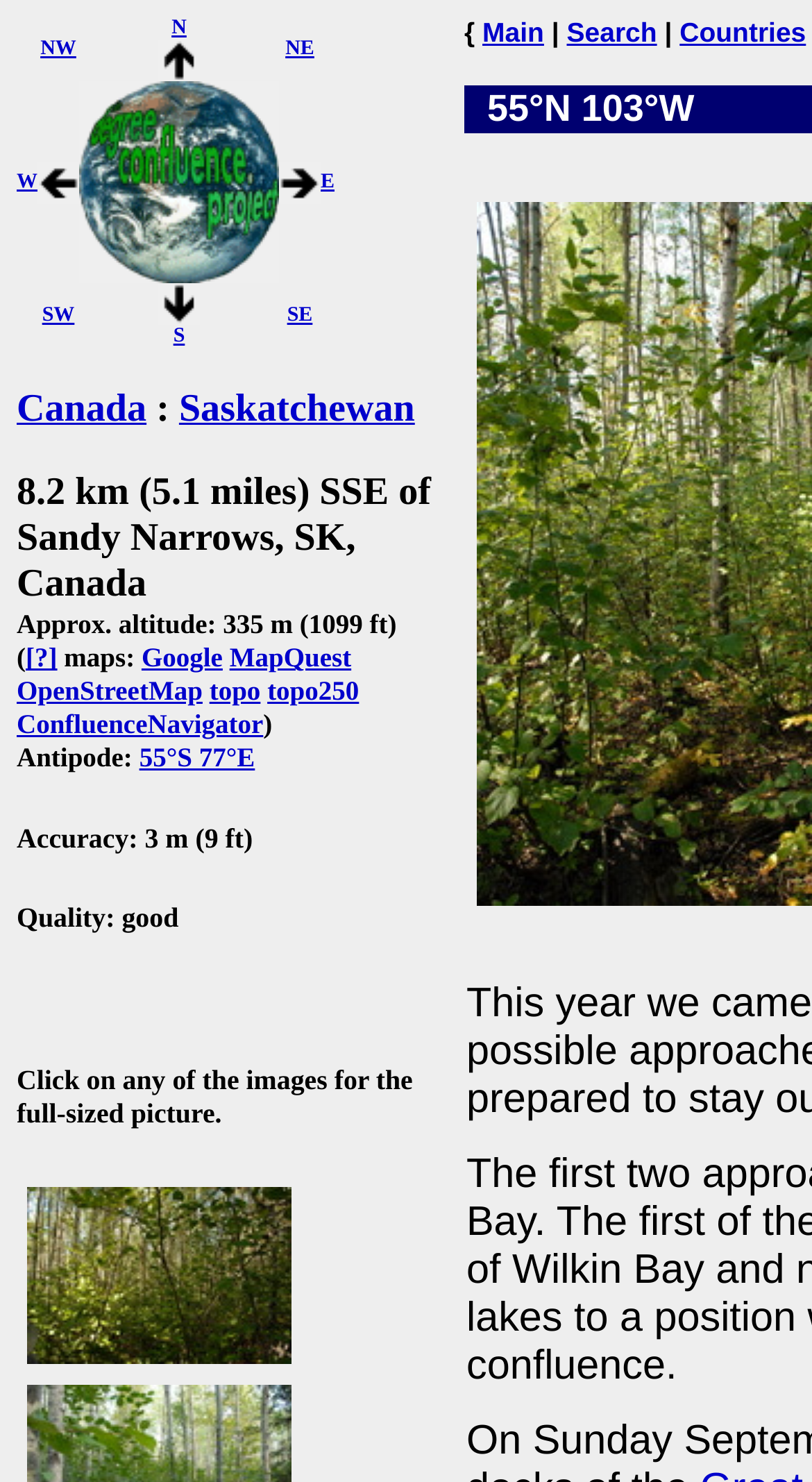What is the location of the confluence?
Based on the image, give a one-word or short phrase answer.

Sandy Narrows, SK, Canada